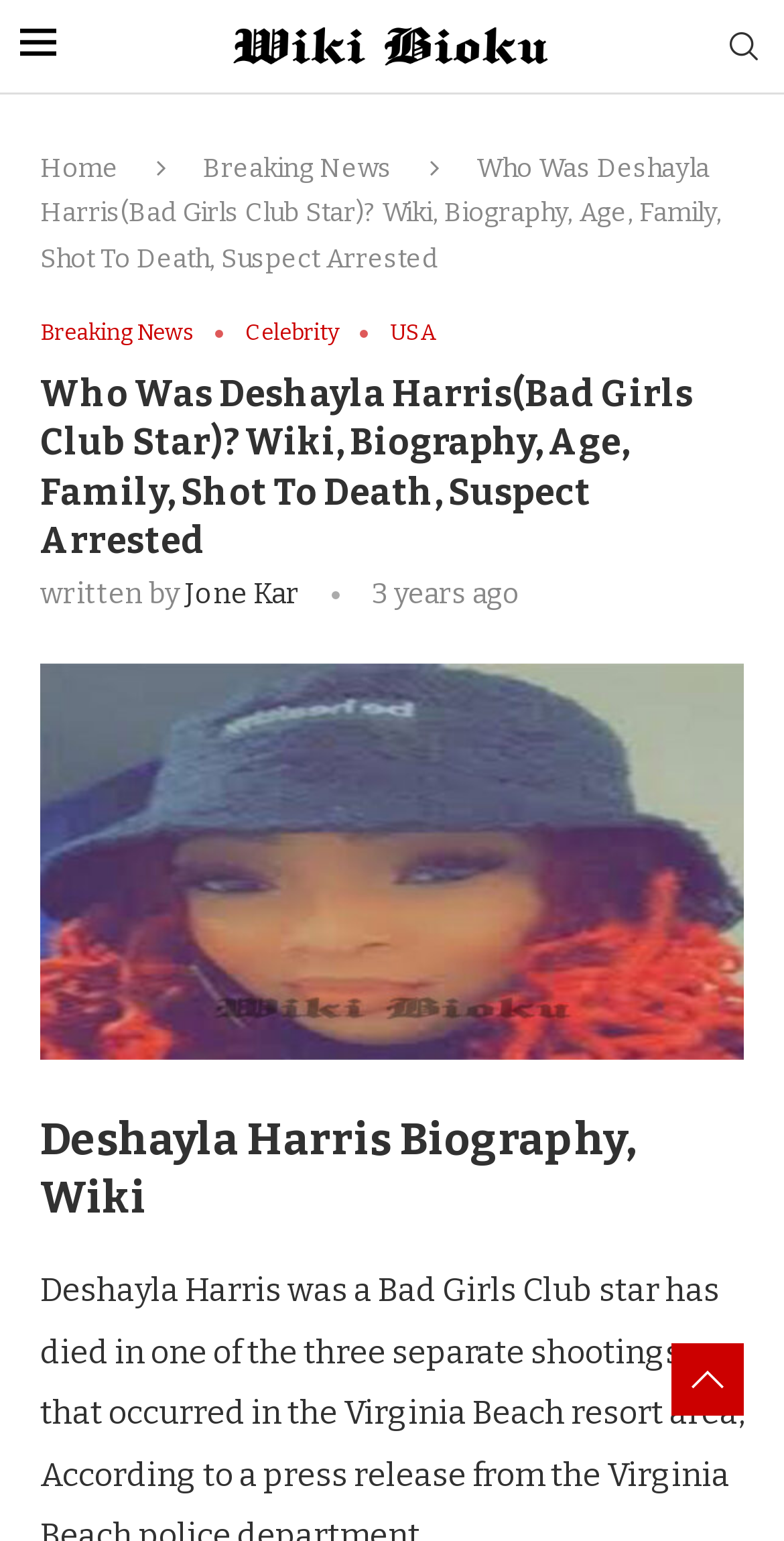What is the name of the website?
Using the information presented in the image, please offer a detailed response to the question.

I found a link with the text 'Wiki Biouk' at the top of the webpage, which is likely the name of the website.